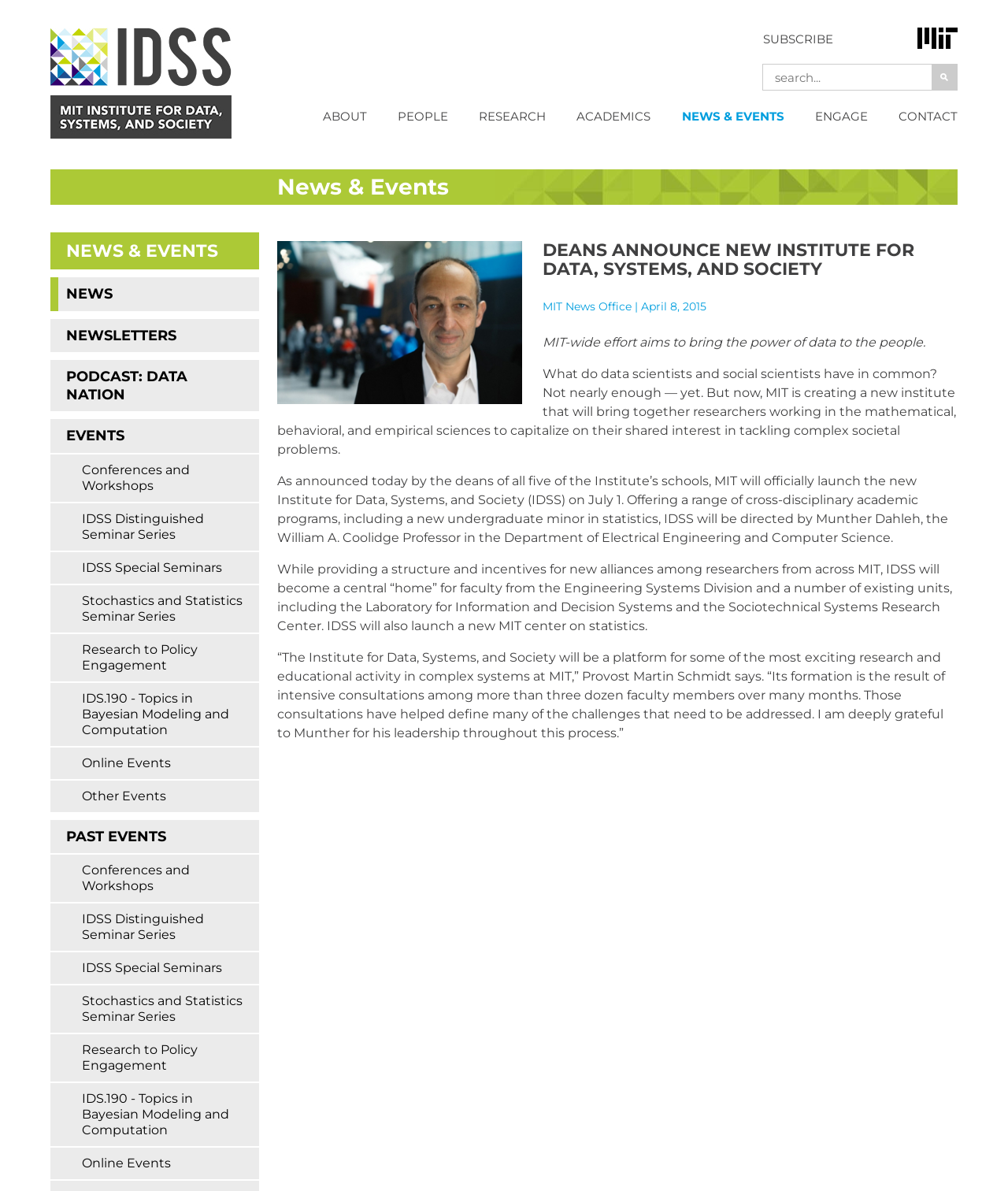Based on the image, provide a detailed response to the question:
What is the purpose of the IDSS institute?

I read the text on the webpage and found a sentence that describes the purpose of the IDSS institute, which is 'MIT-wide effort aims to bring the power of data to the people'.